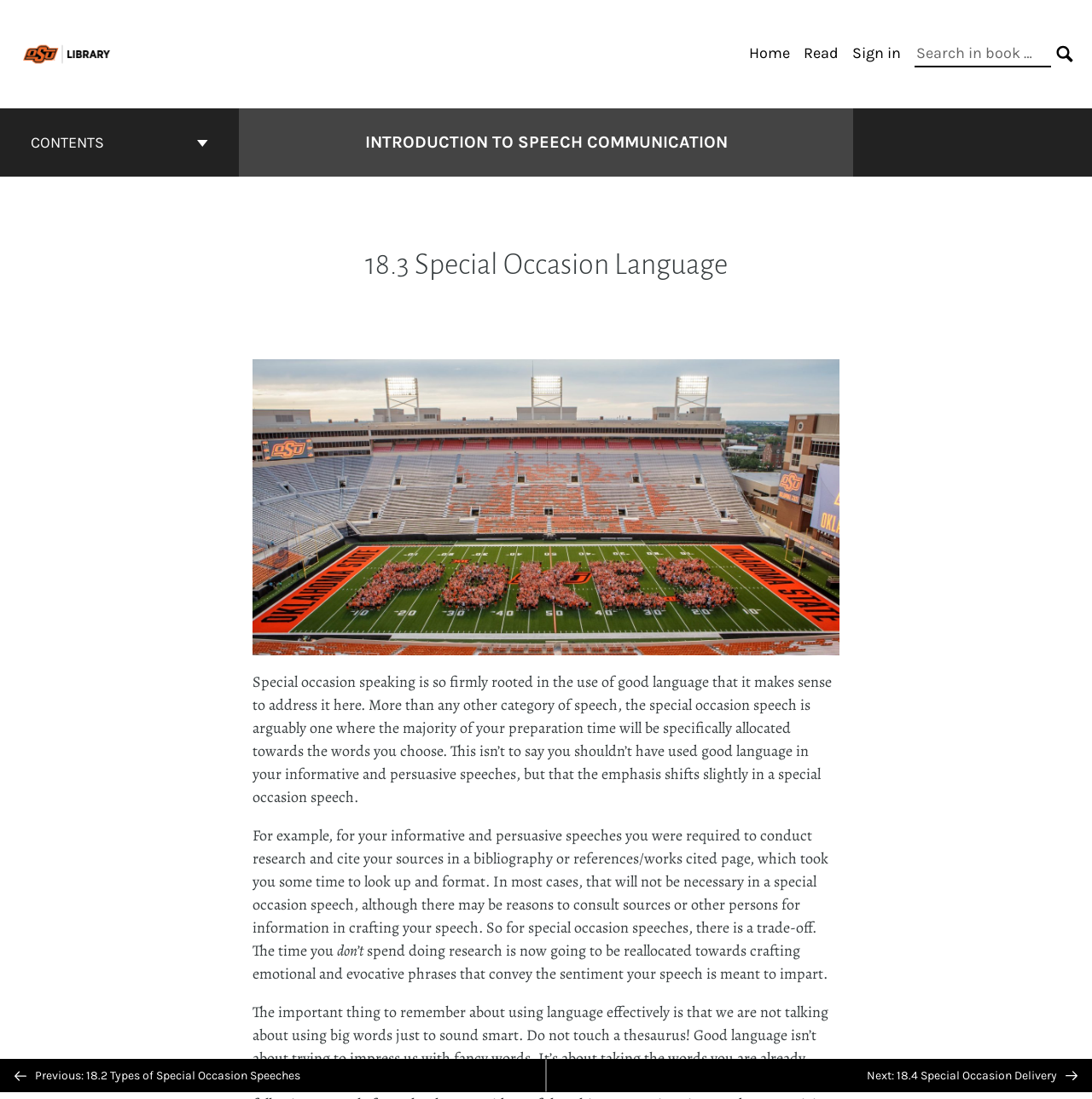Locate the bounding box coordinates of the region to be clicked to comply with the following instruction: "Click on the 'CONTENTS' button". The coordinates must be four float numbers between 0 and 1, in the form [left, top, right, bottom].

[0.003, 0.099, 0.216, 0.161]